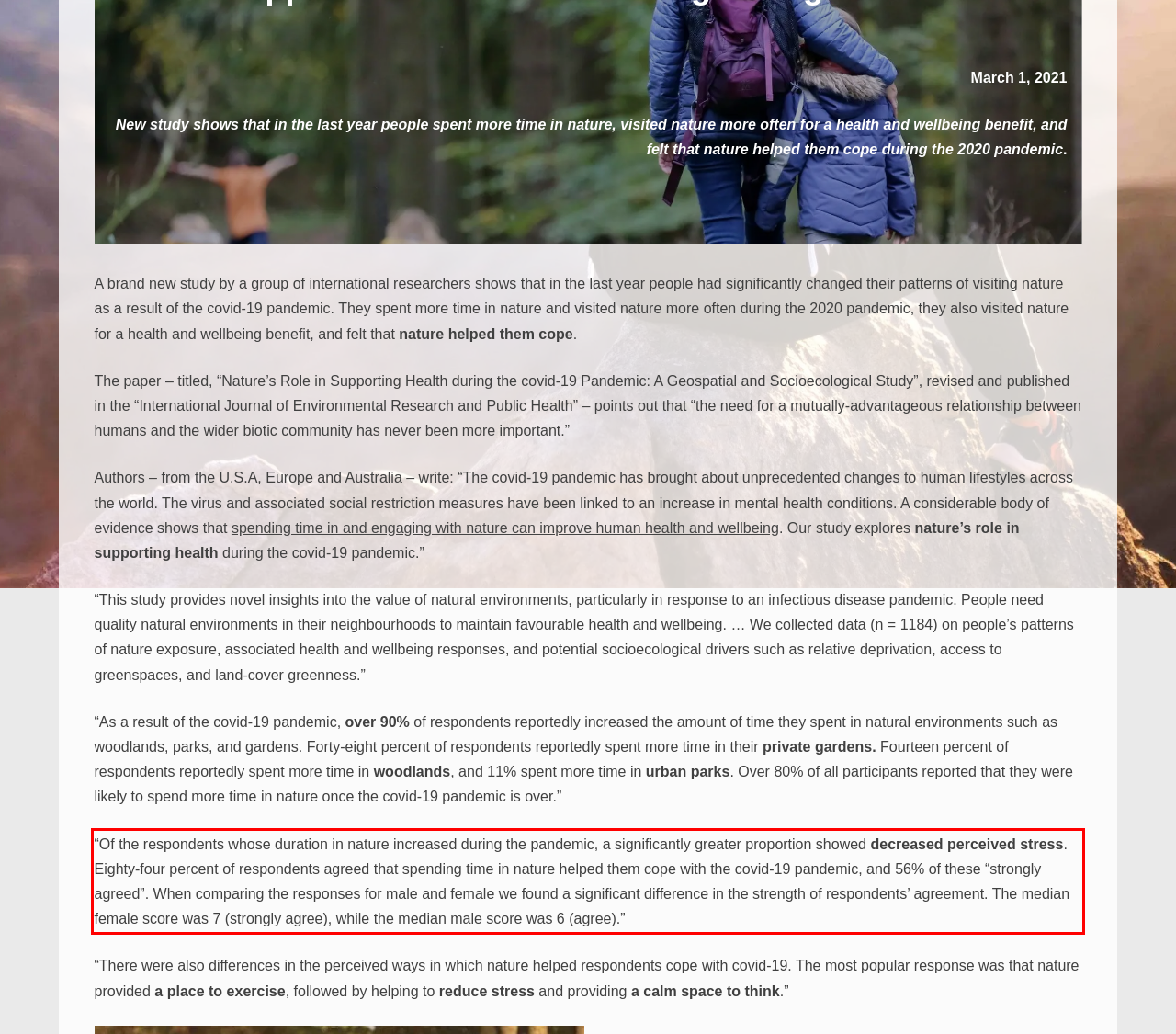Given a screenshot of a webpage, identify the red bounding box and perform OCR to recognize the text within that box.

“Of the respondents whose duration in nature increased during the pandemic, a significantly greater proportion showed decreased perceived stress. Eighty-four percent of respondents agreed that spending time in nature helped them cope with the covid-19 pandemic, and 56% of these “strongly agreed”. When comparing the responses for male and female we found a significant difference in the strength of respondents’ agreement. The median female score was 7 (strongly agree), while the median male score was 6 (agree).”